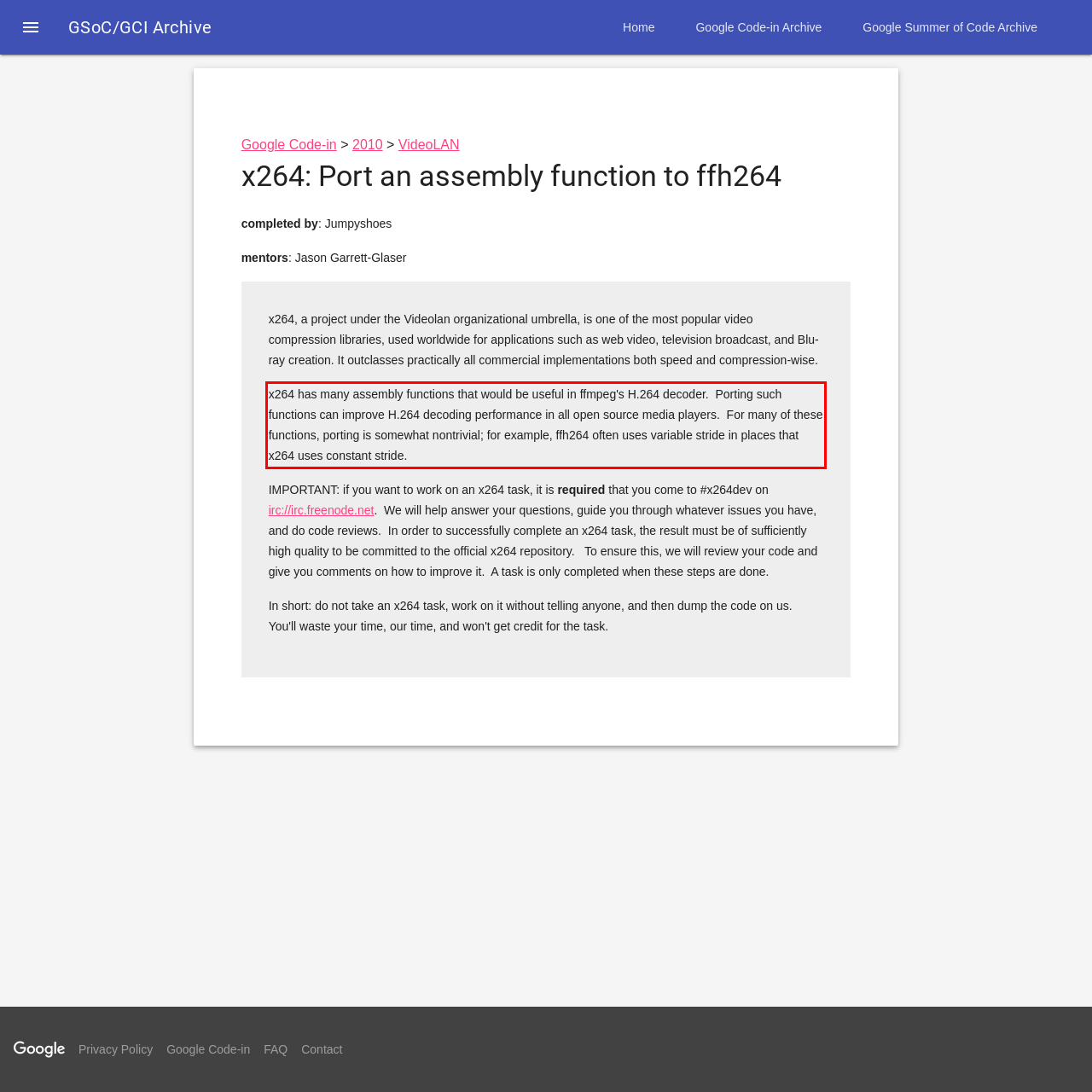Observe the screenshot of the webpage that includes a red rectangle bounding box. Conduct OCR on the content inside this red bounding box and generate the text.

x264 has many assembly functions that would be useful in ffmpeg's H.264 decoder. Porting such functions can improve H.264 decoding performance in all open source media players. For many of these functions, porting is somewhat nontrivial; for example, ffh264 often uses variable stride in places that x264 uses constant stride.